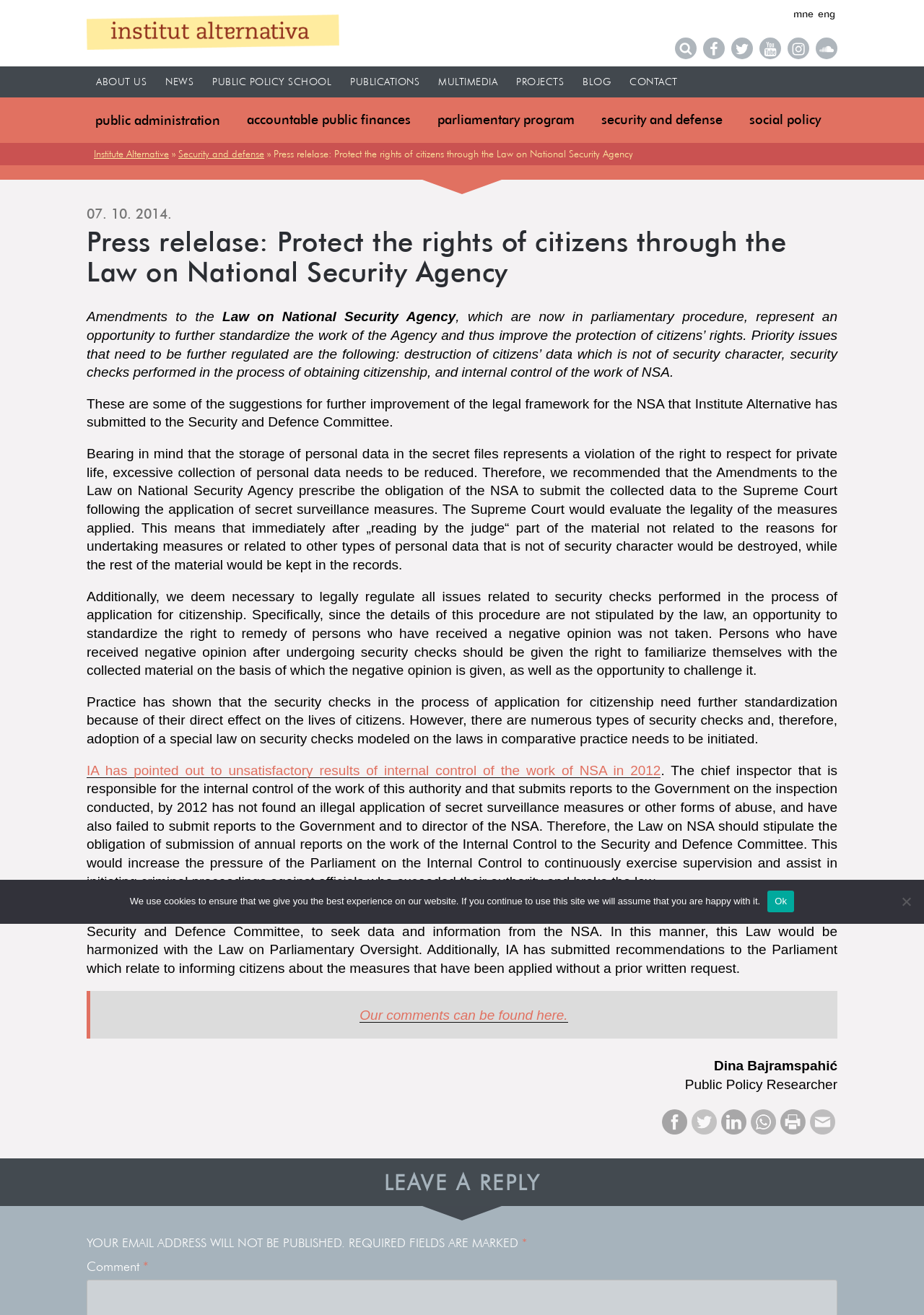Identify the text that serves as the heading for the webpage and generate it.

Press relelase: Protect the rights of citizens through the Law on National Security Agency